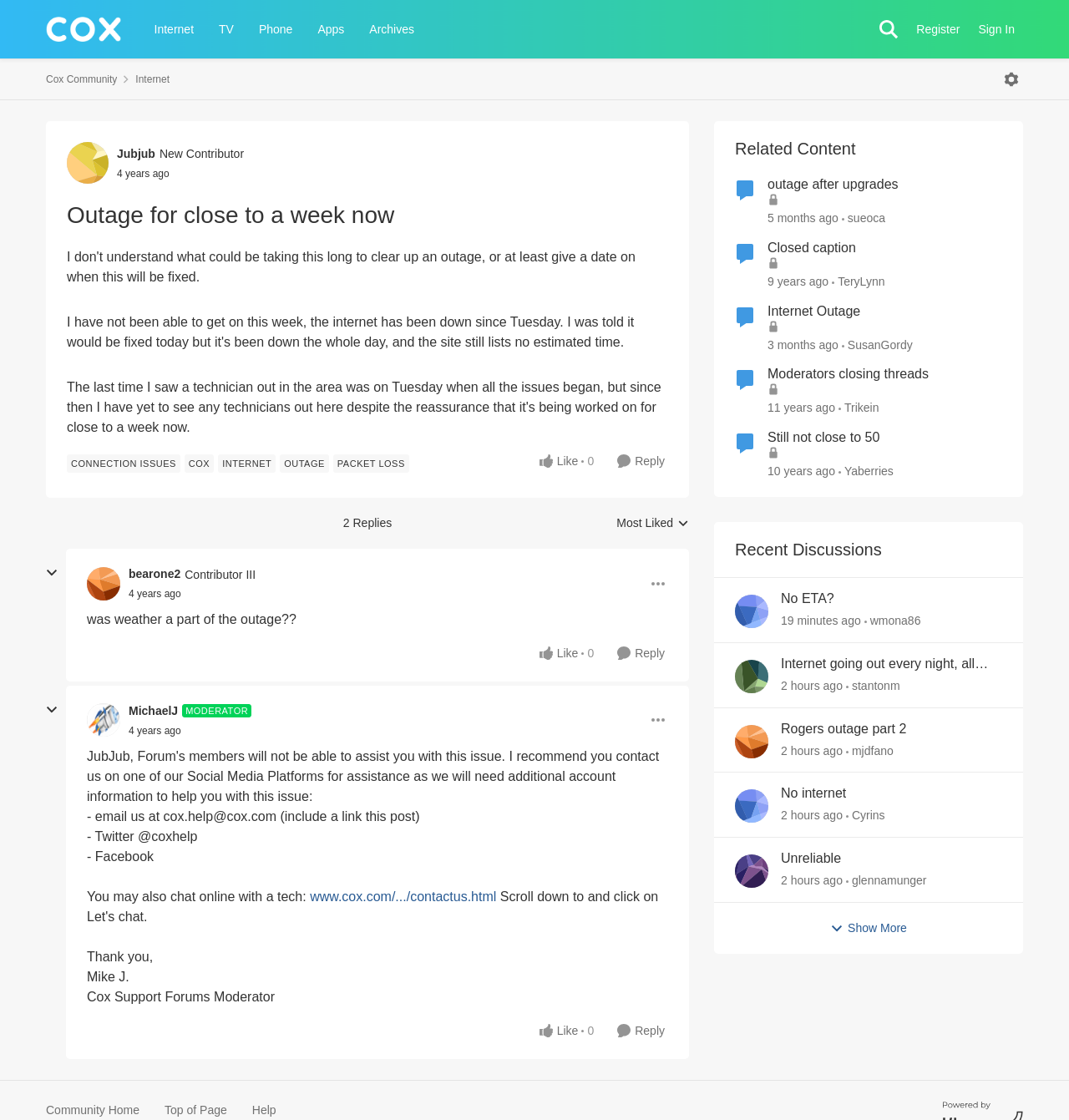Locate the bounding box coordinates of the item that should be clicked to fulfill the instruction: "Like the post".

[0.501, 0.402, 0.544, 0.422]